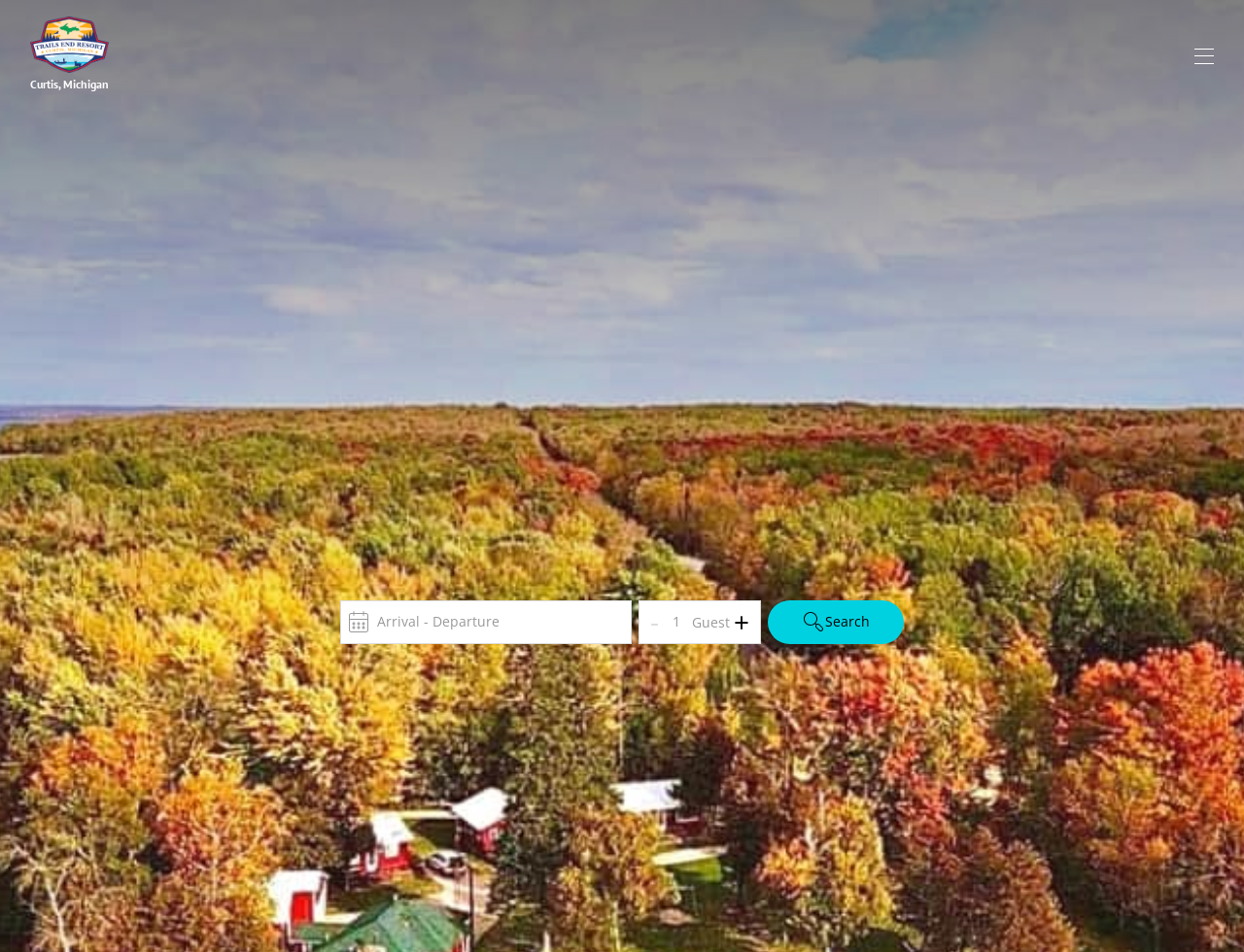Create a detailed description of the webpage's content and layout.

The webpage appears to be the homepage of Trails End Resort, located in Curtis, Michigan, on the Big Manistique Lake. At the top left, there is a link to "Curtis, Michigan" accompanied by a small image of the resort's logo. Below this, there is a paragraph with the same text, "Curtis, Michigan".

The main navigation menu is located at the top center of the page, with links to "Home", "Current Availability", "Boat Rentals", "Promotions", "About Us", and "Contact us". There are also two buttons, "Current Availability" and "Your Guide to the UP", which are expandable.

On the right side of the page, there is a section with a button labeled "Arrival - Departure" accompanied by a small image. Below this, there are buttons to "Remove" and "Add" items, with a spin button in between to select a quantity. There is also a "Search" link with a small image.

The overall layout of the page is organized, with clear headings and concise text. The use of images and buttons adds visual appeal and functionality to the page.